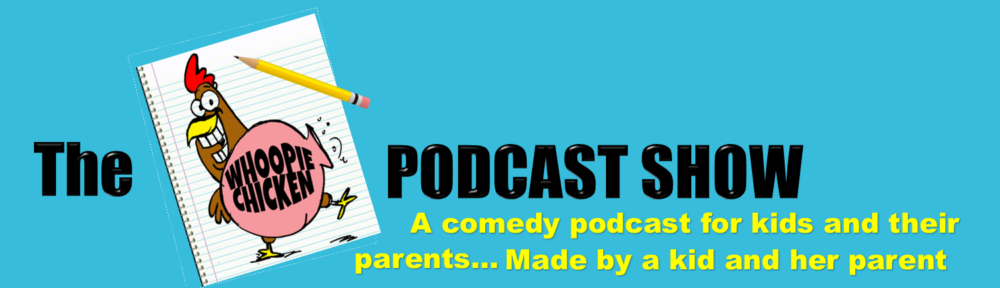Answer the following query with a single word or phrase:
Who created the podcast?

a kid and her parent